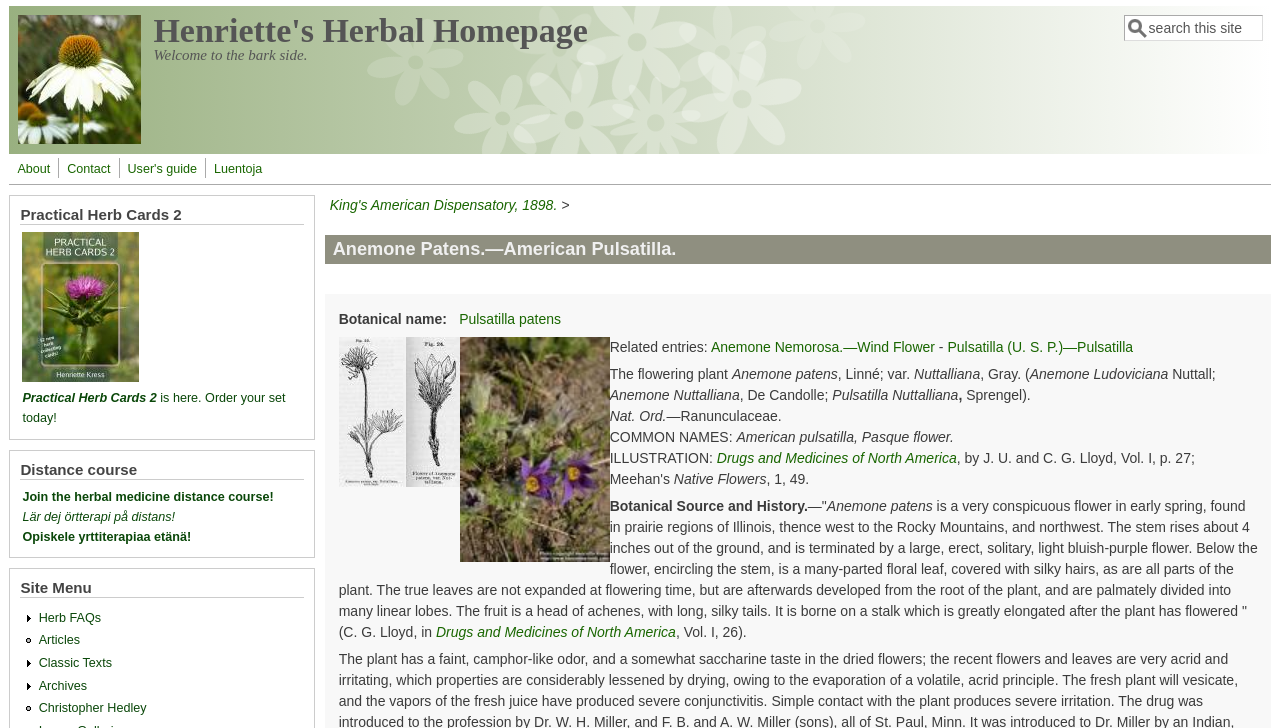Identify the bounding box for the given UI element using the description provided. Coordinates should be in the format (top-left x, top-left y, bottom-right x, bottom-right y) and must be between 0 and 1. Here is the description: Luentoja

[0.164, 0.22, 0.208, 0.245]